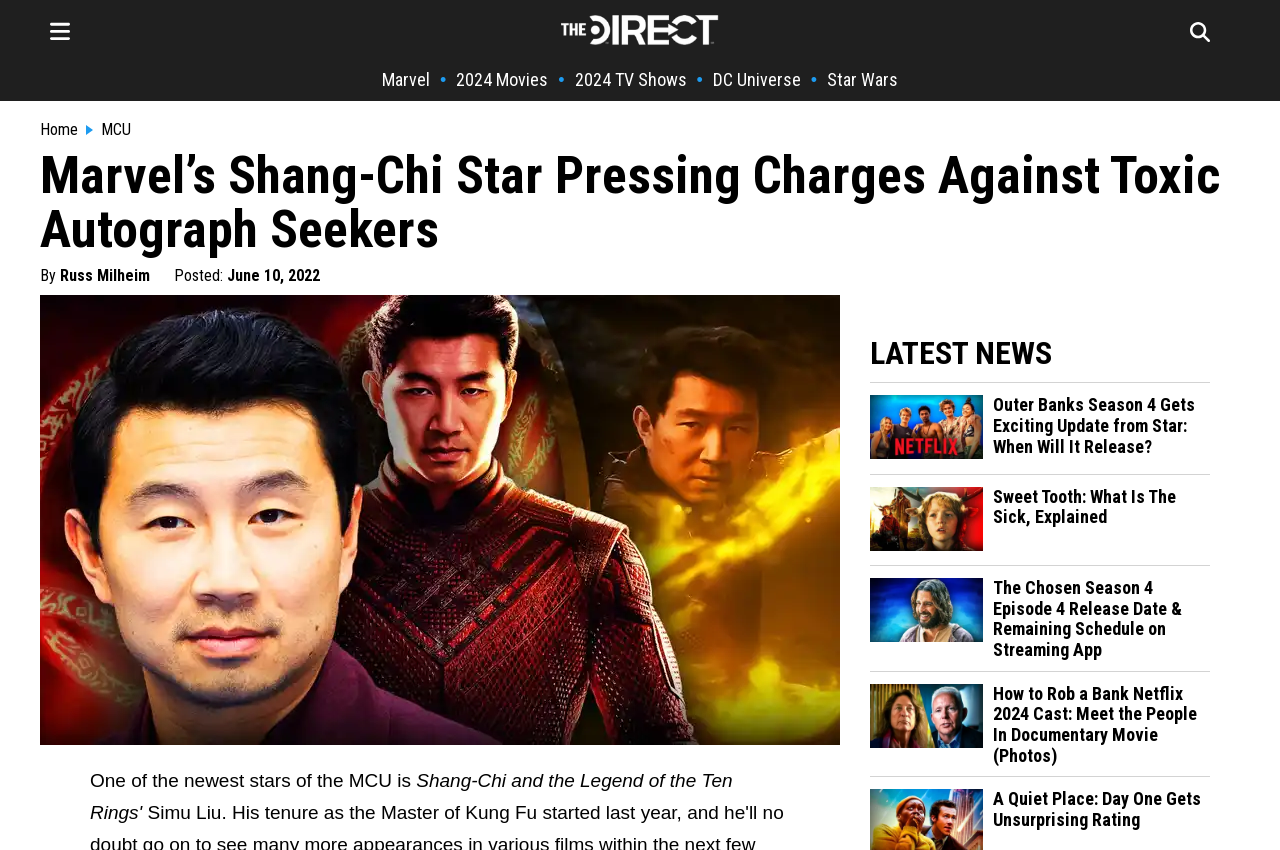Could you locate the bounding box coordinates for the section that should be clicked to accomplish this task: "Read the article about Outer Banks Season 4".

[0.68, 0.524, 0.768, 0.544]